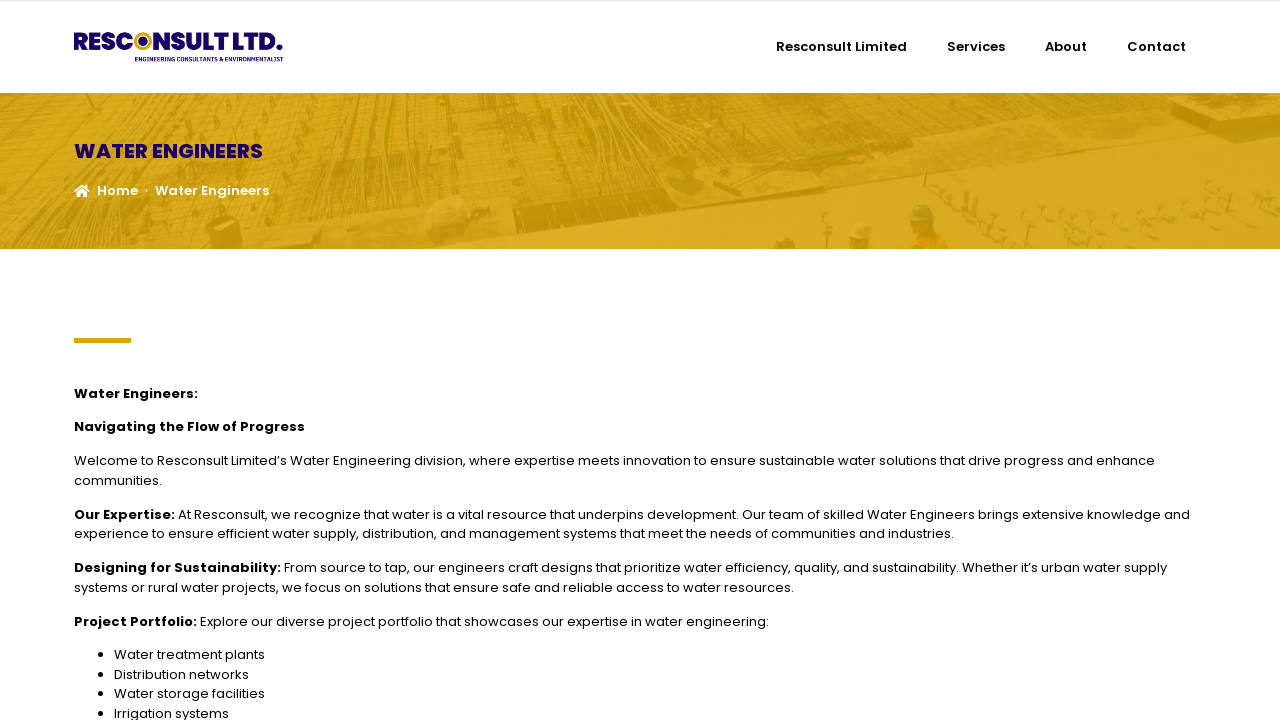What is the main service provided by this company?
Please provide a comprehensive answer based on the contents of the image.

I analyzed the webpage content and found that the company provides water engineering services, which is evident from the heading 'WATER ENGINEERS' and the description 'Welcome to Resconsult Limited’s Water Engineering division...'.